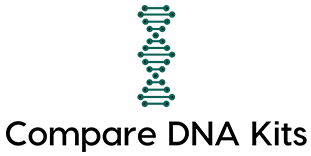What is the purpose of the image?
Could you give a comprehensive explanation in response to this question?

The image serves as an introduction to a section that likely compares different DNA test options, highlighting the importance of informed choices in understanding genetic heritage. The composition of the image, including the DNA graphic and the text, suggests that the purpose is to introduce this comparison.